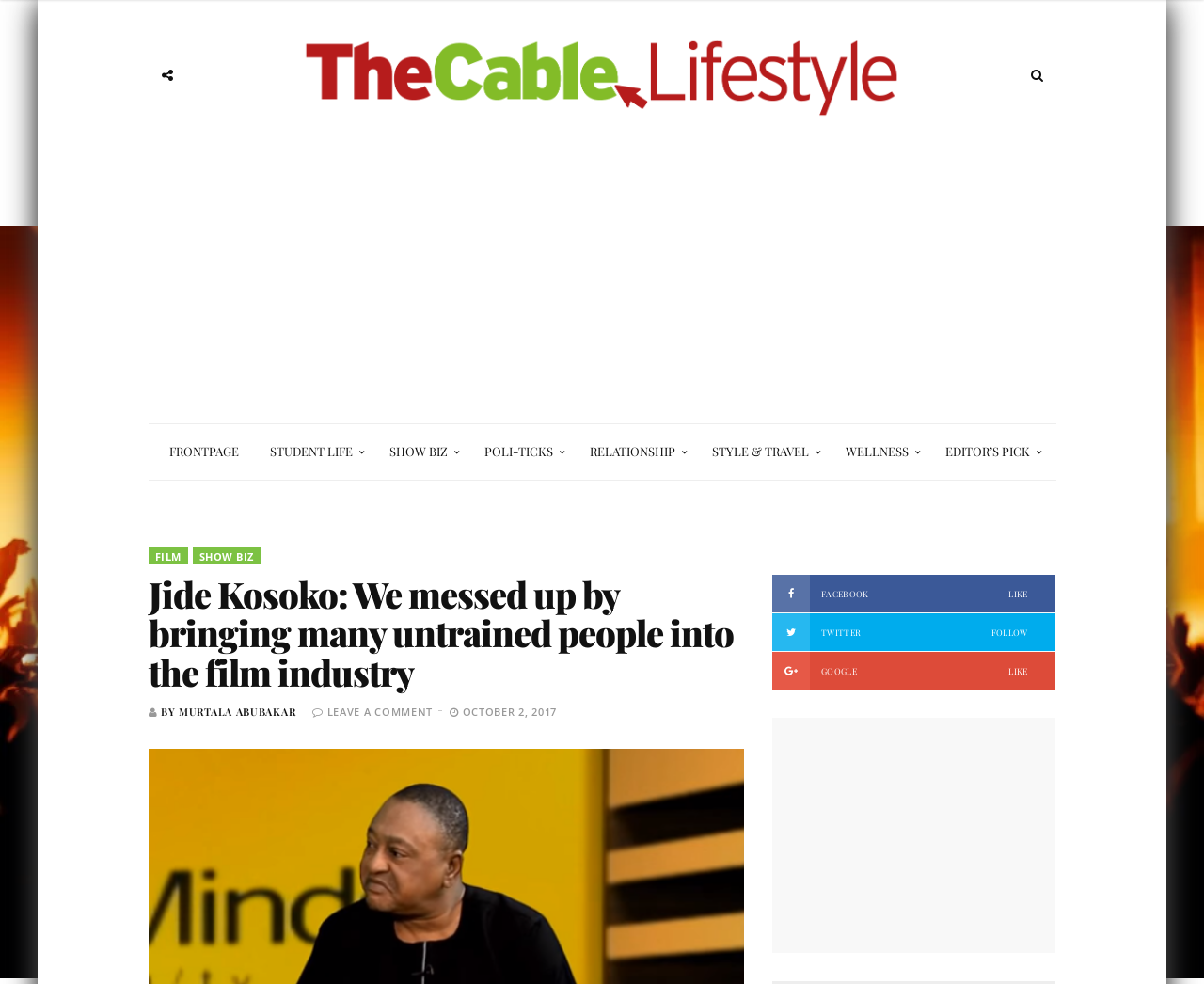What is the name of the author of the article?
Based on the image content, provide your answer in one word or a short phrase.

MURTALA ABUBAKAR